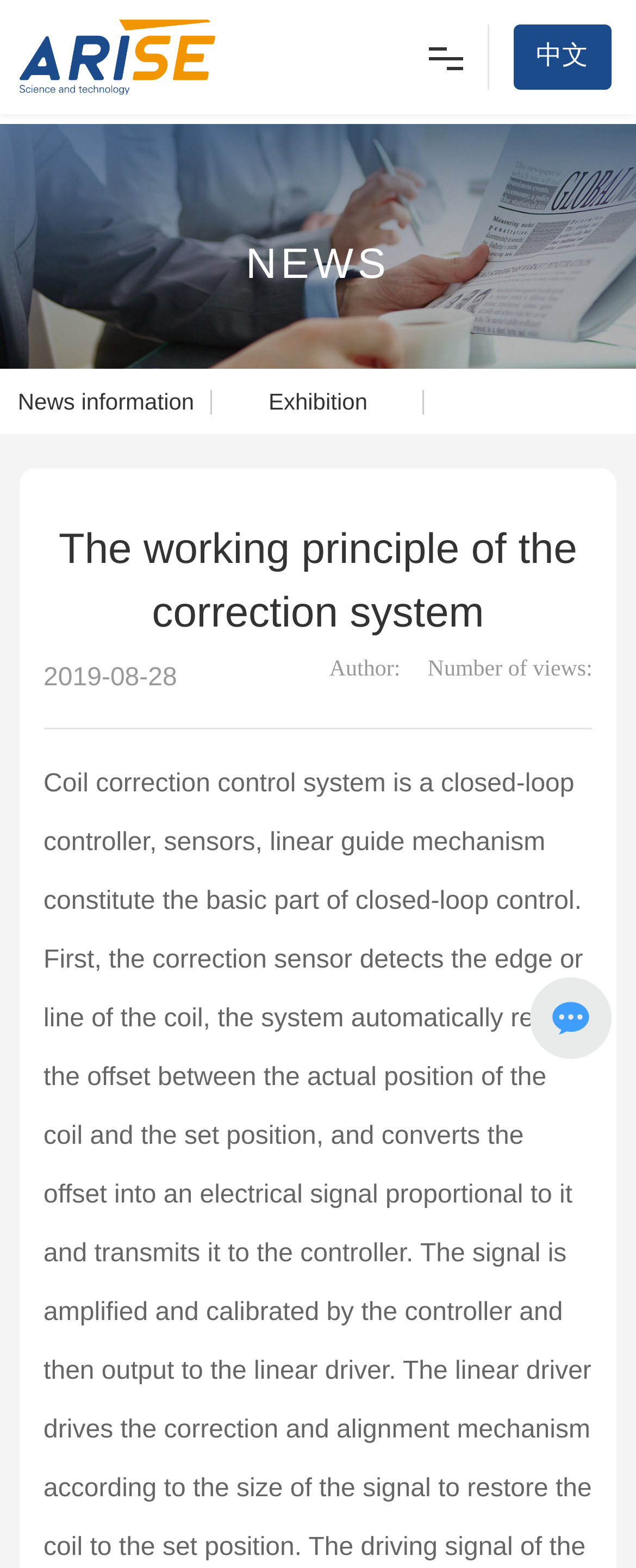Please find the bounding box coordinates of the element that must be clicked to perform the given instruction: "Click the Contact link". The coordinates should be four float numbers from 0 to 1, i.e., [left, top, right, bottom].

[0.038, 0.39, 0.962, 0.453]